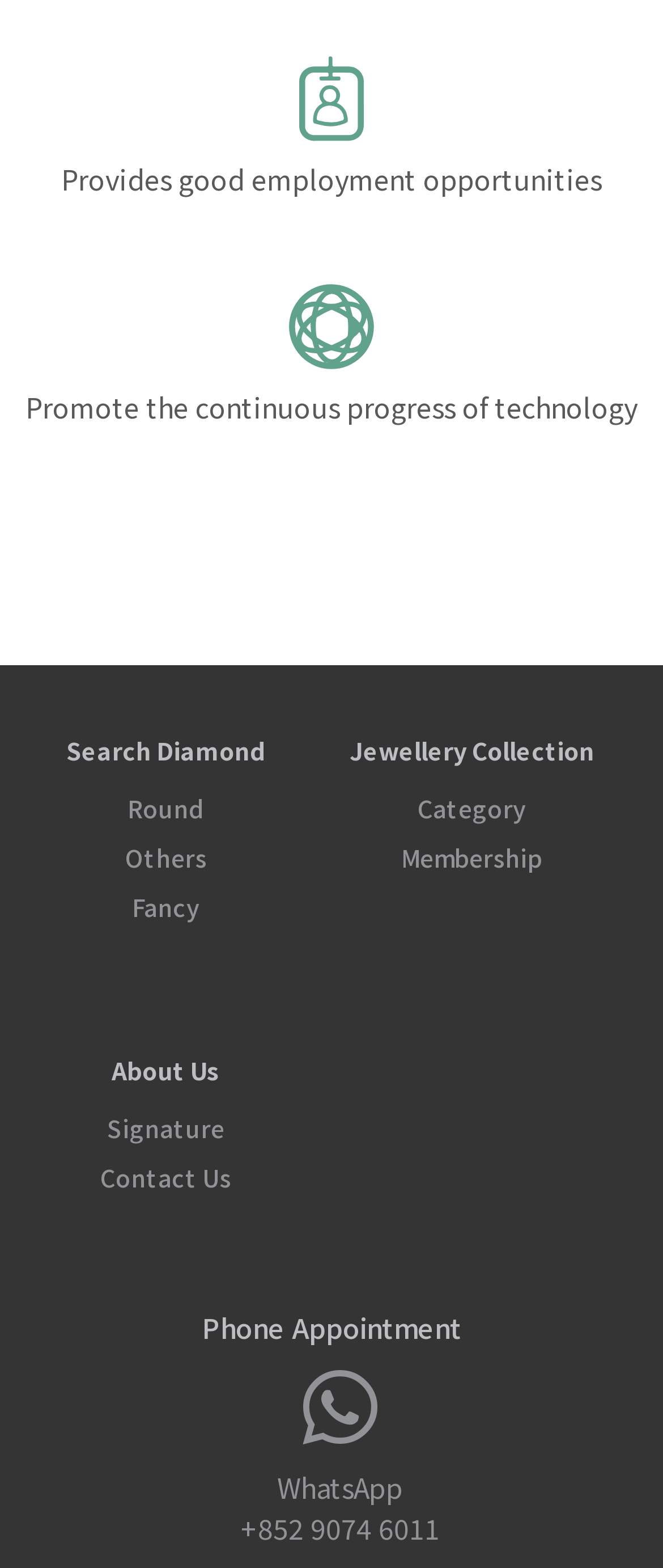Please find the bounding box coordinates of the section that needs to be clicked to achieve this instruction: "Search Diamond".

[0.1, 0.468, 0.4, 0.489]